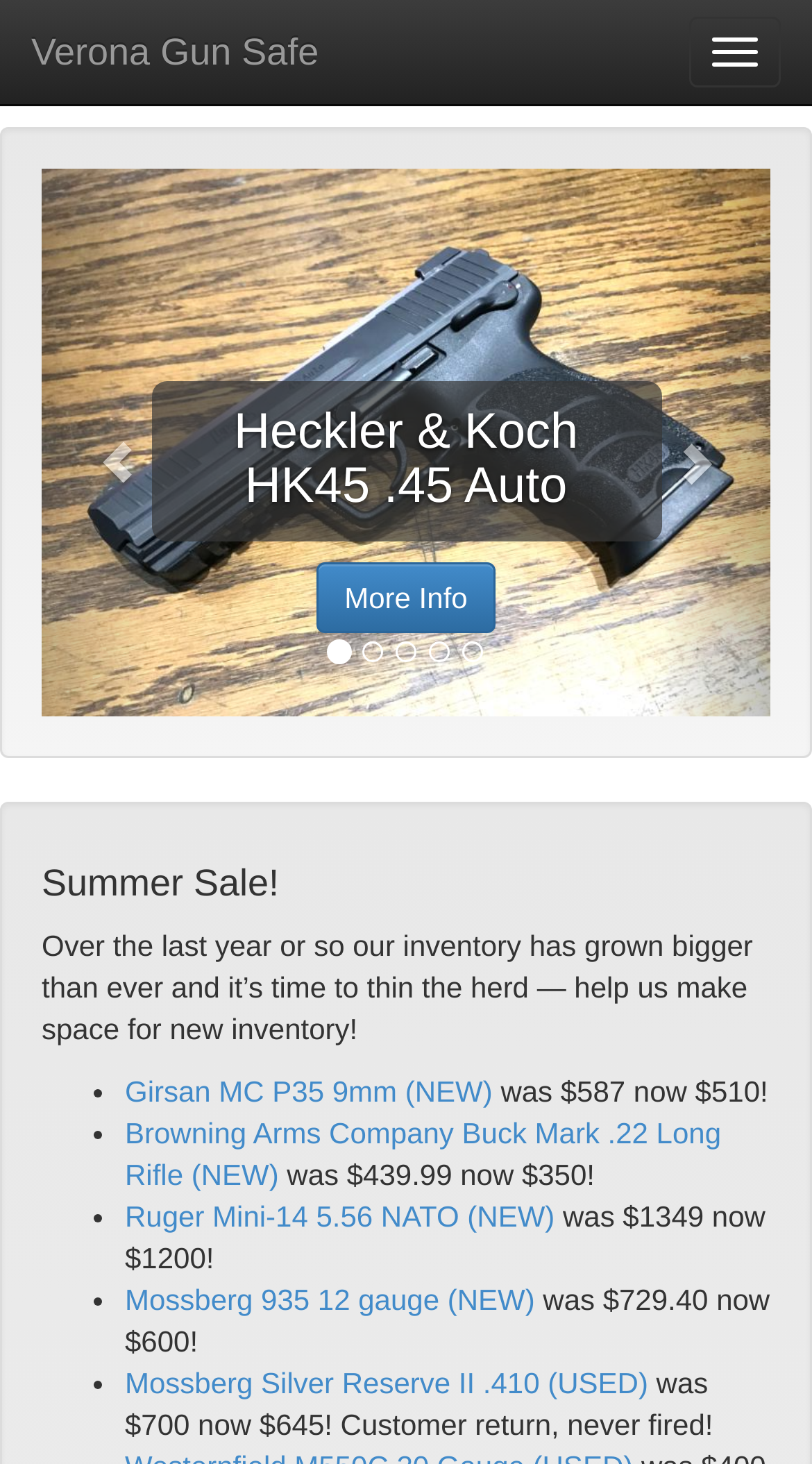Provide a one-word or short-phrase answer to the question:
What is the purpose of the Summer Sale?

To make space for new inventory